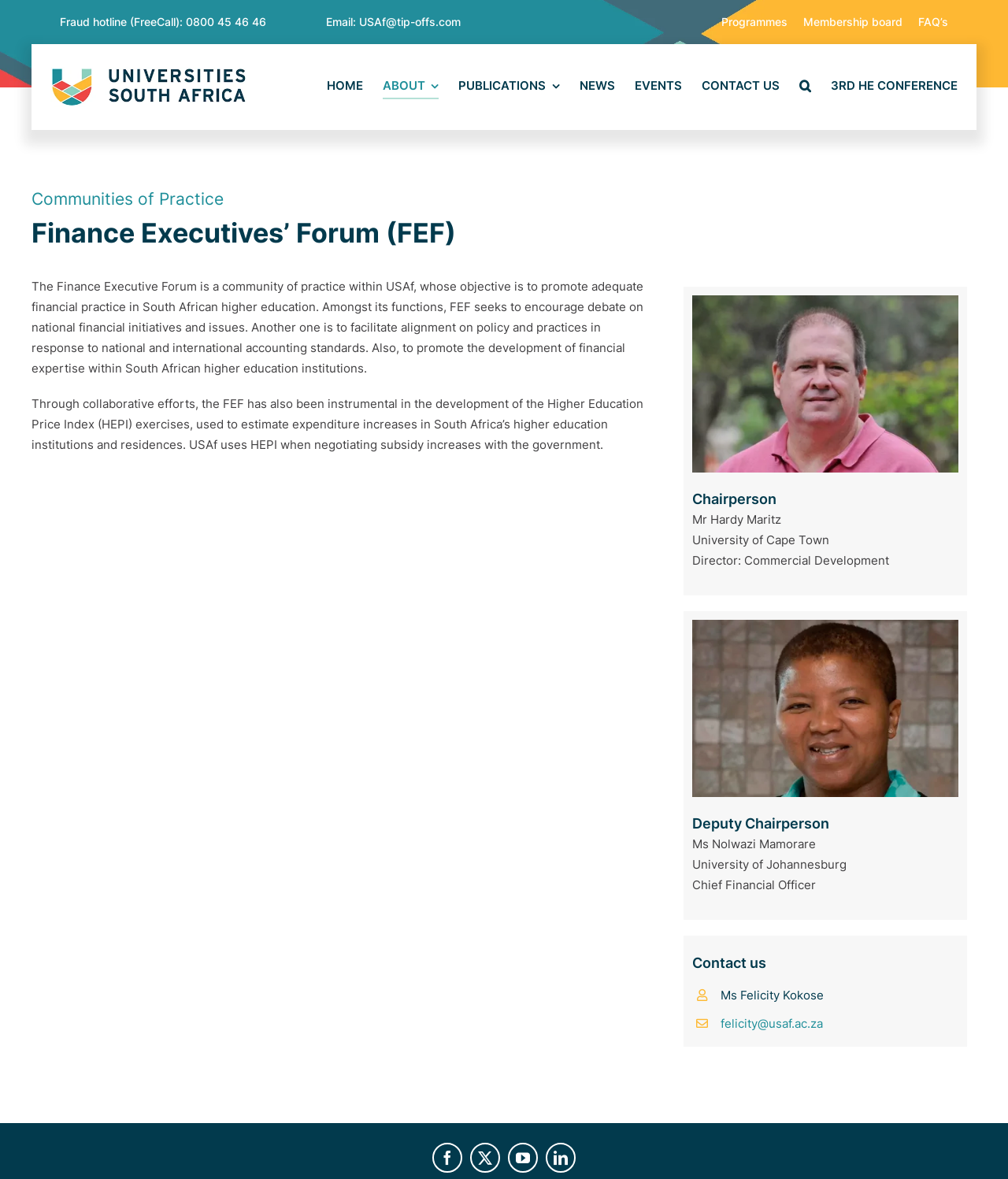What is the function of the FEF in national financial initiatives?
Examine the screenshot and reply with a single word or phrase.

Encourage debate